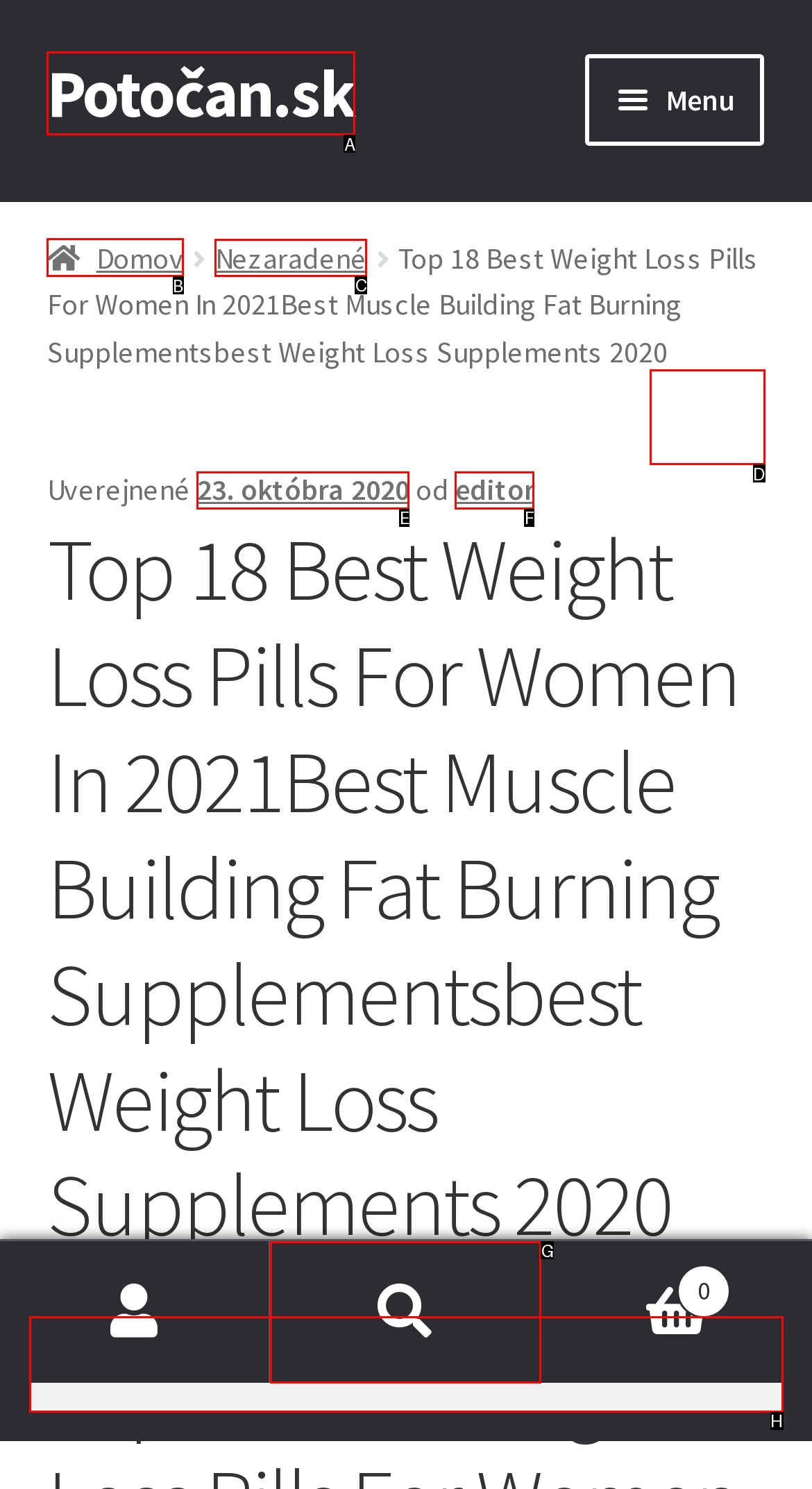Find the option you need to click to complete the following instruction: Visit the homepage
Answer with the corresponding letter from the choices given directly.

B